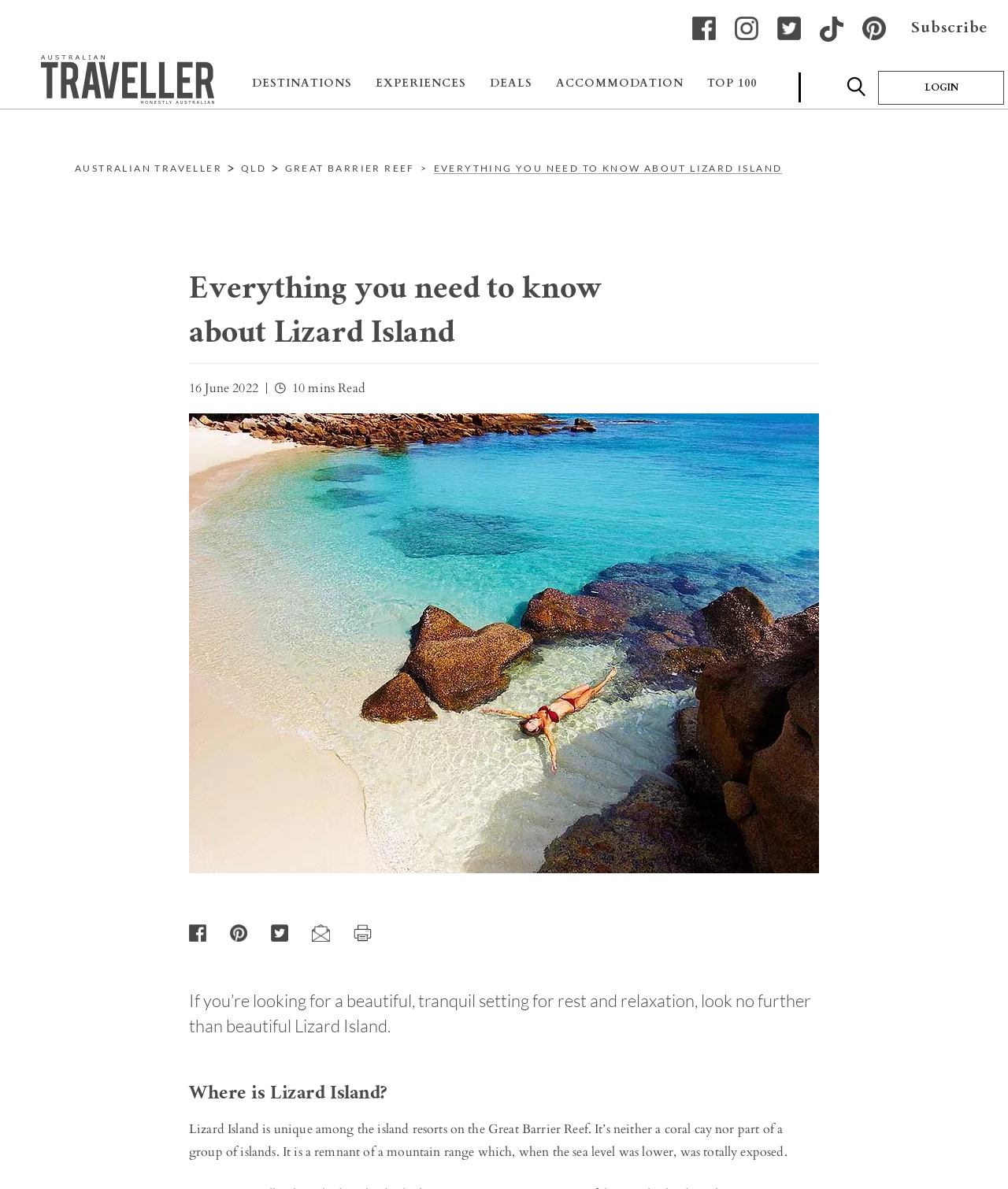Determine the main heading text of the webpage.

Everything you need to know about Lizard Island